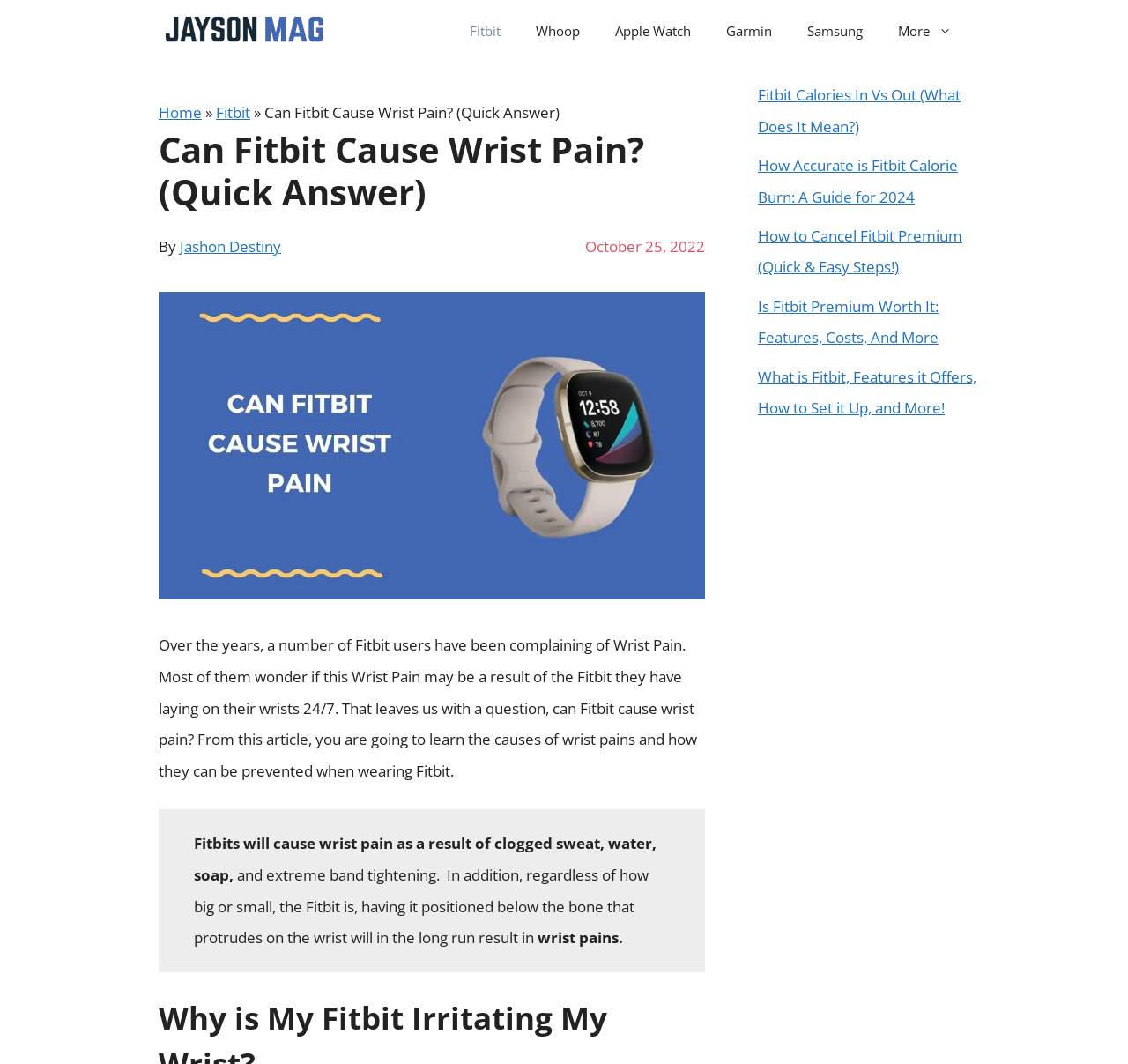Highlight the bounding box coordinates of the region I should click on to meet the following instruction: "Read the article by Jashon Destiny".

[0.159, 0.222, 0.249, 0.241]